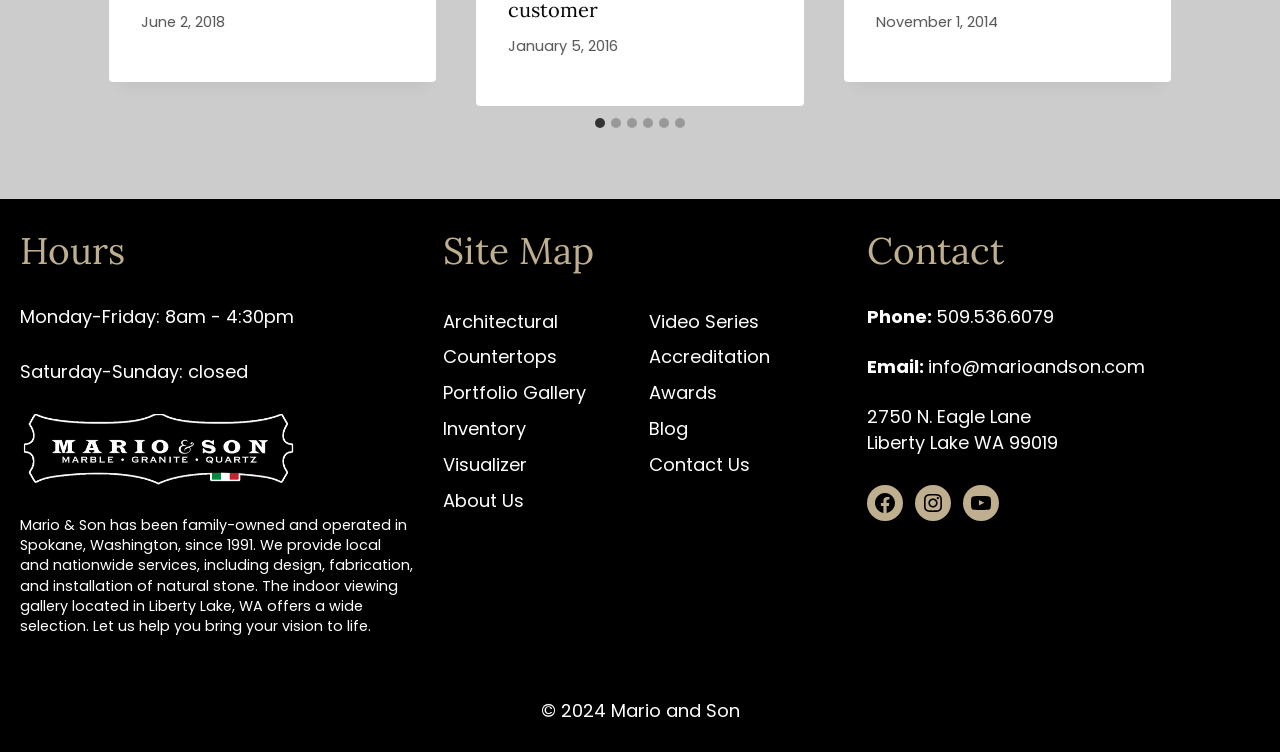Answer the question using only a single word or phrase: 
What is the address of the company?

2750 N. Eagle Lane Liberty Lake WA 99019